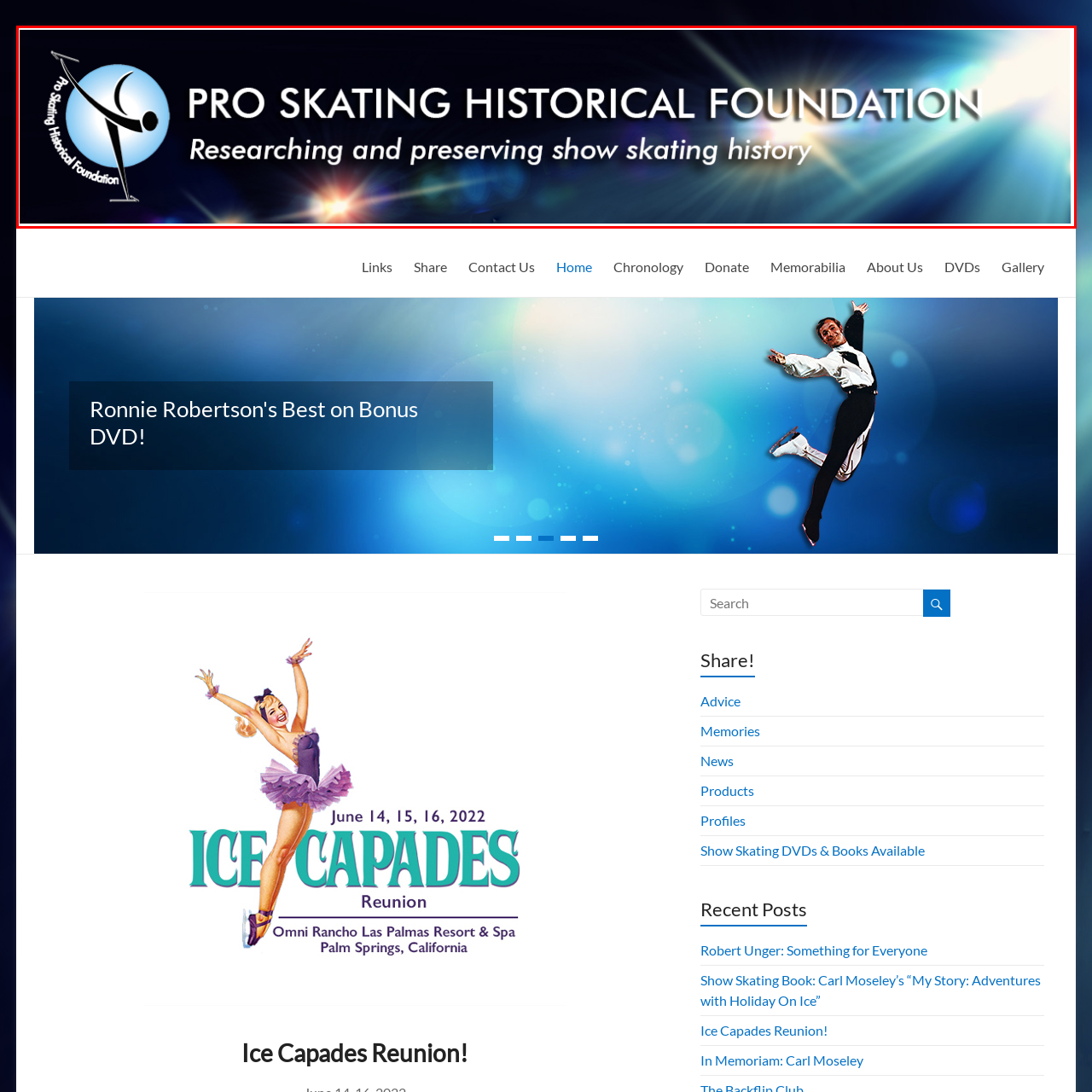What is the font style of the text 'PRO SKATING HISTORICAL FOUNDATION'?
Focus on the image section enclosed by the red bounding box and answer the question thoroughly.

The text 'PRO SKATING HISTORICAL FOUNDATION' is prominently displayed in bold letters, emphasizing the foundation's mission.